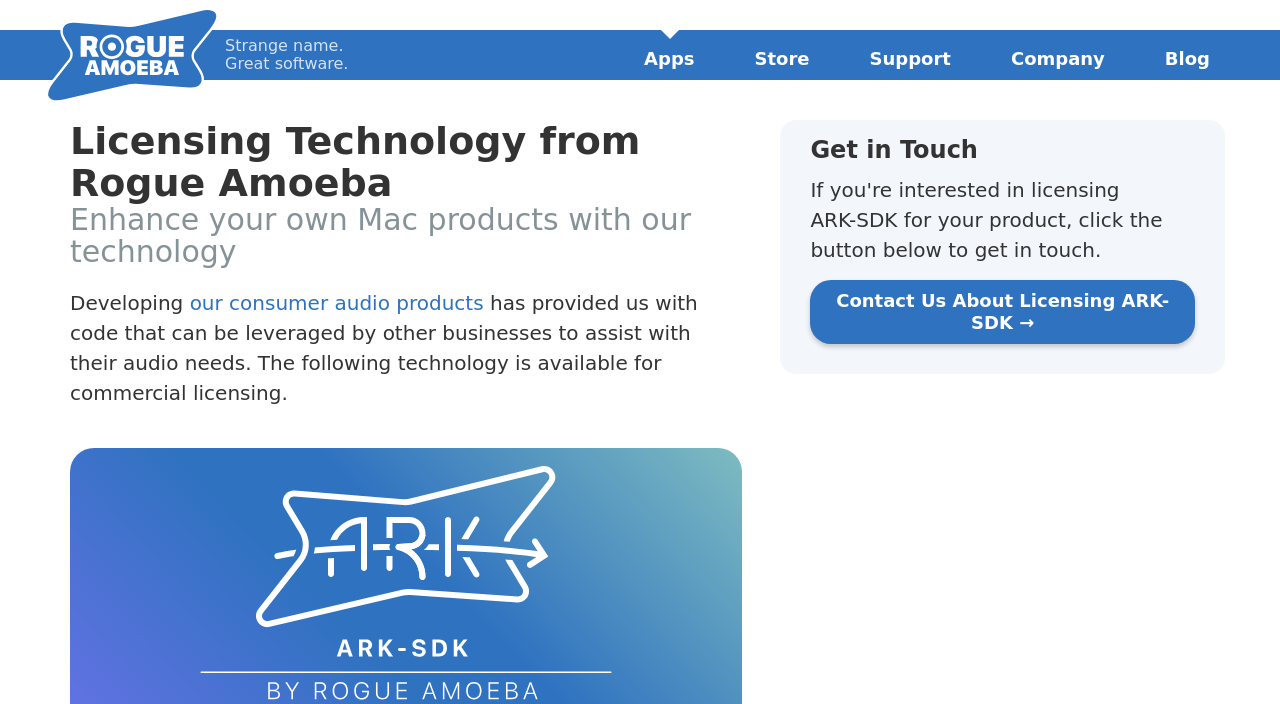Locate the bounding box coordinates of the area to click to fulfill this instruction: "Explore 'Electric bike hire Brisbane'". The bounding box should be presented as four float numbers between 0 and 1, in the order [left, top, right, bottom].

None